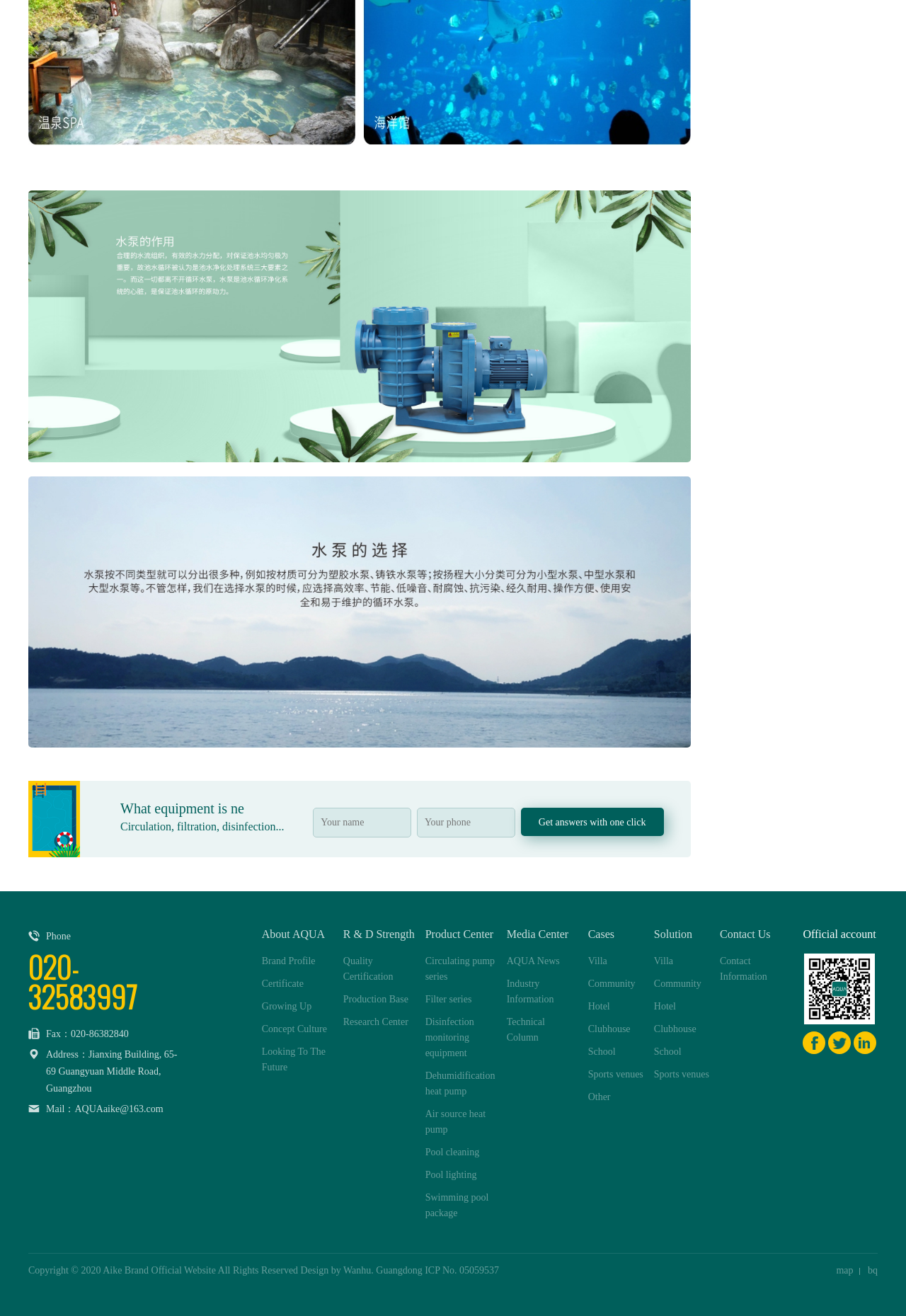Please determine the bounding box coordinates of the area that needs to be clicked to complete this task: 'Enter your name'. The coordinates must be four float numbers between 0 and 1, formatted as [left, top, right, bottom].

[0.346, 0.614, 0.454, 0.637]